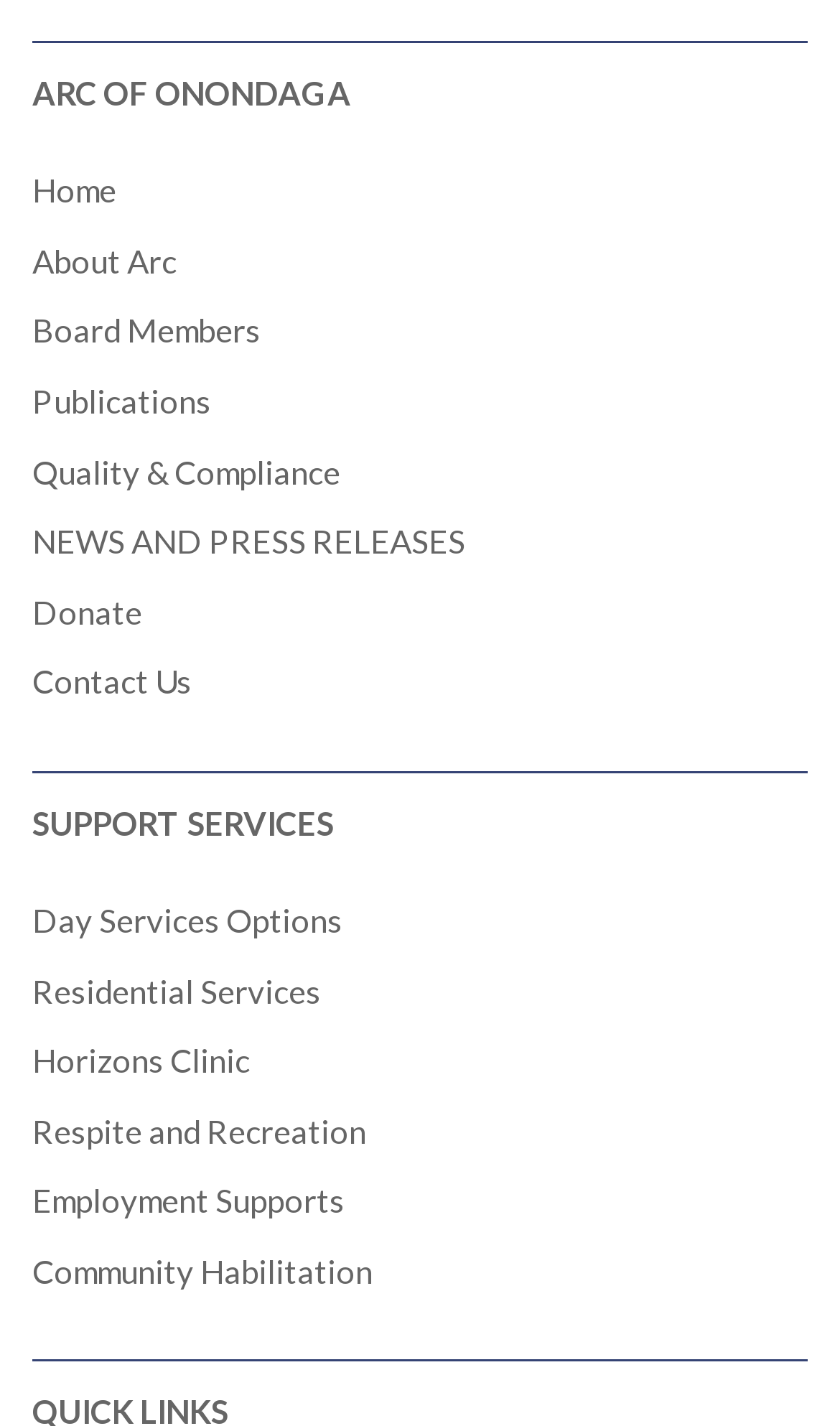Please indicate the bounding box coordinates for the clickable area to complete the following task: "Donate to Arc of Onondaga". The coordinates should be specified as four float numbers between 0 and 1, i.e., [left, top, right, bottom].

[0.038, 0.415, 0.169, 0.442]